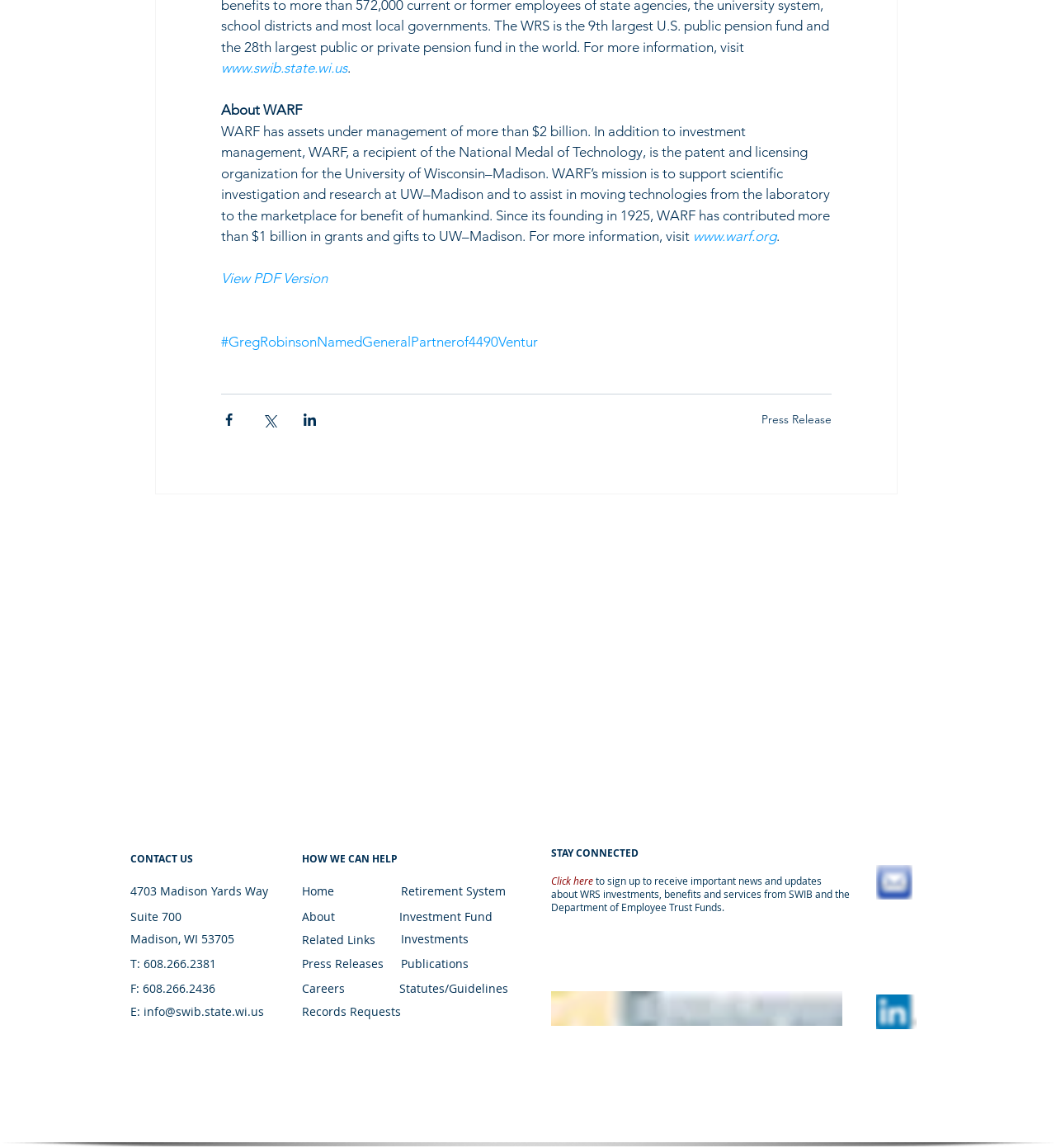What is the purpose of the 'Share via' buttons?
Using the image, respond with a single word or phrase.

To share content on social media